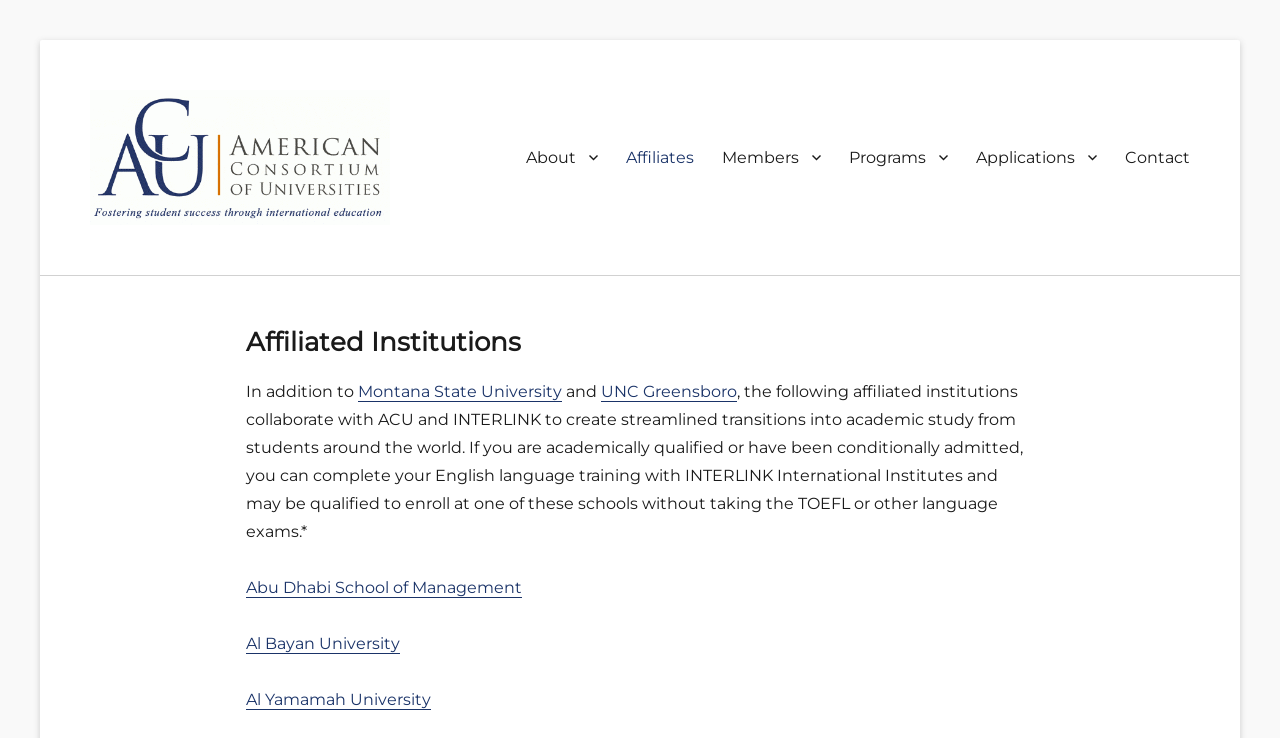Find and indicate the bounding box coordinates of the region you should select to follow the given instruction: "Click on Civil Service Interview Preparation".

None